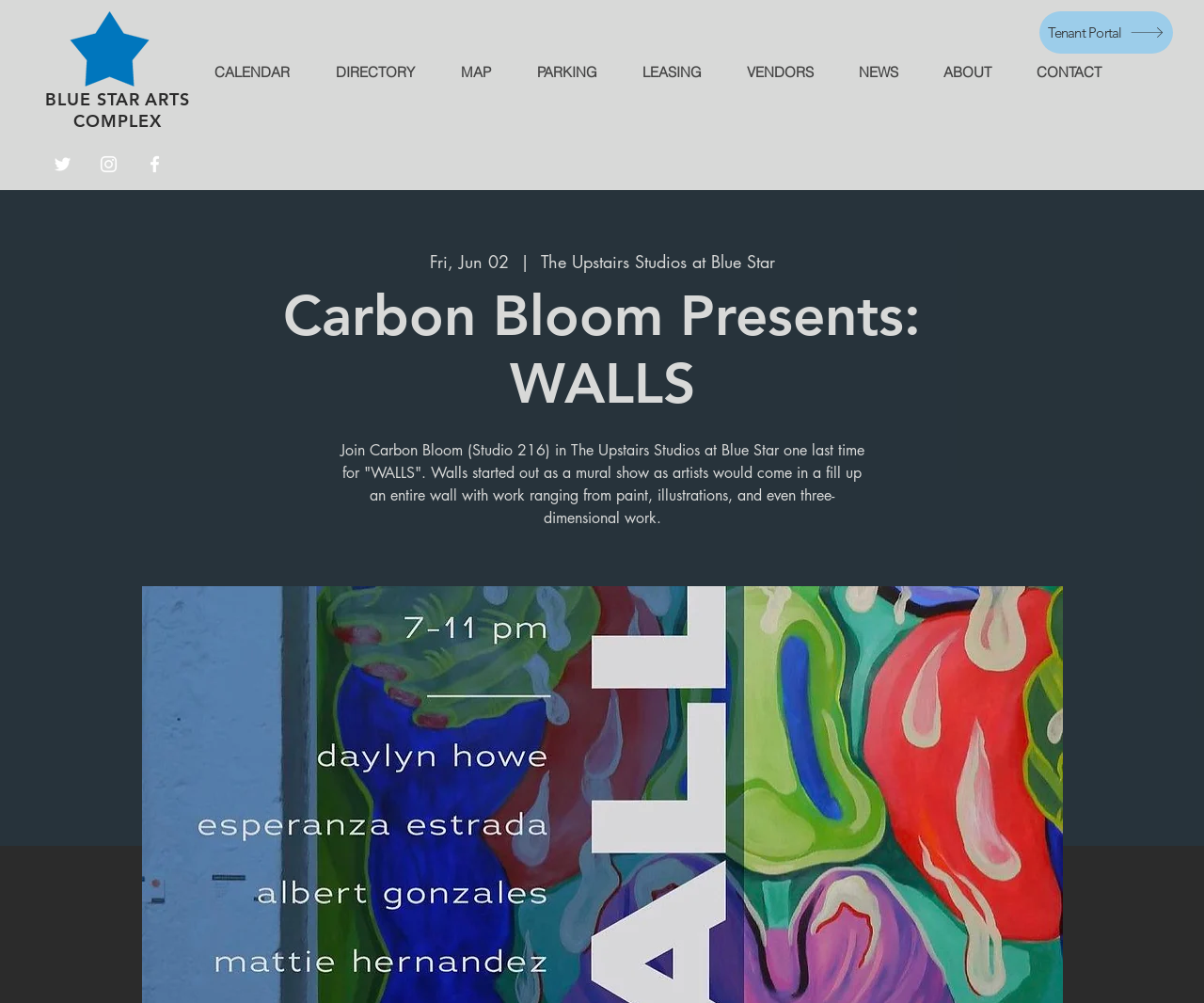What is the headline of the webpage?

Carbon Bloom Presents: WALLS